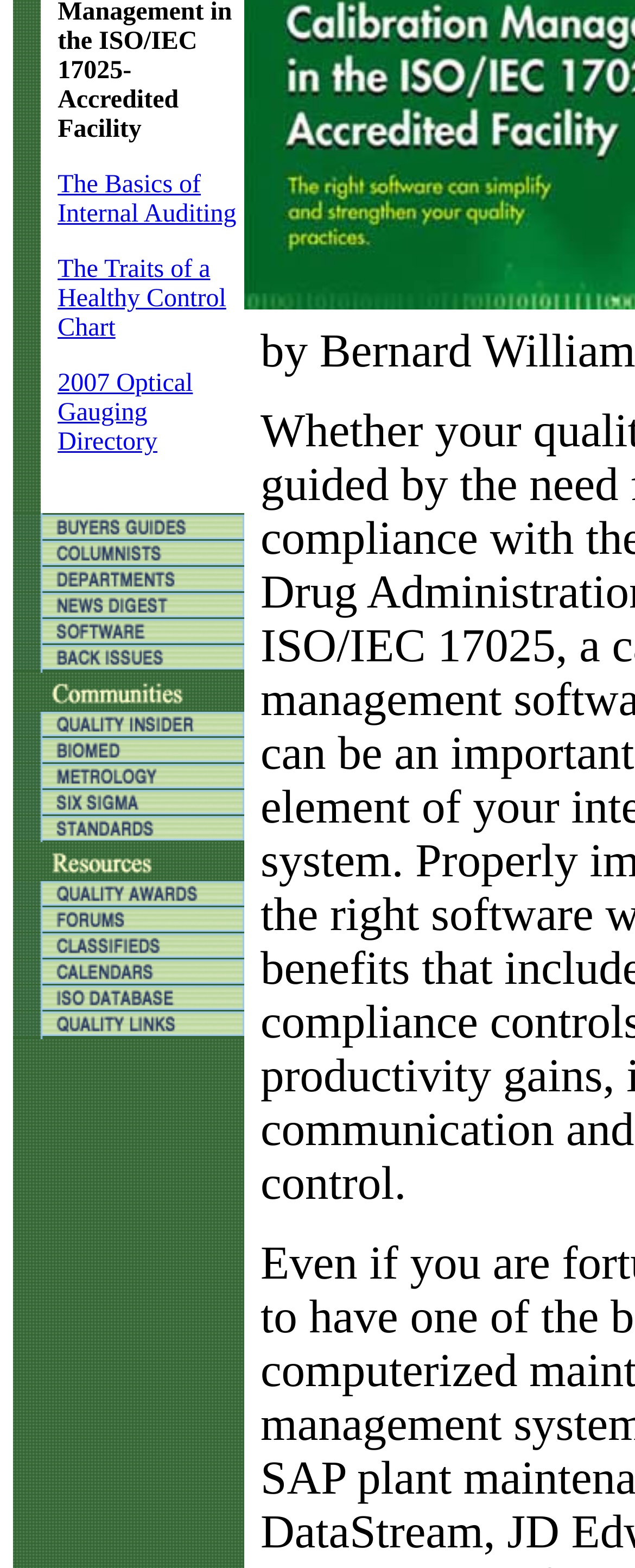Determine the bounding box coordinates of the UI element described by: "alt="Web Links" name="web_links1121"".

[0.021, 0.581, 0.385, 0.598]